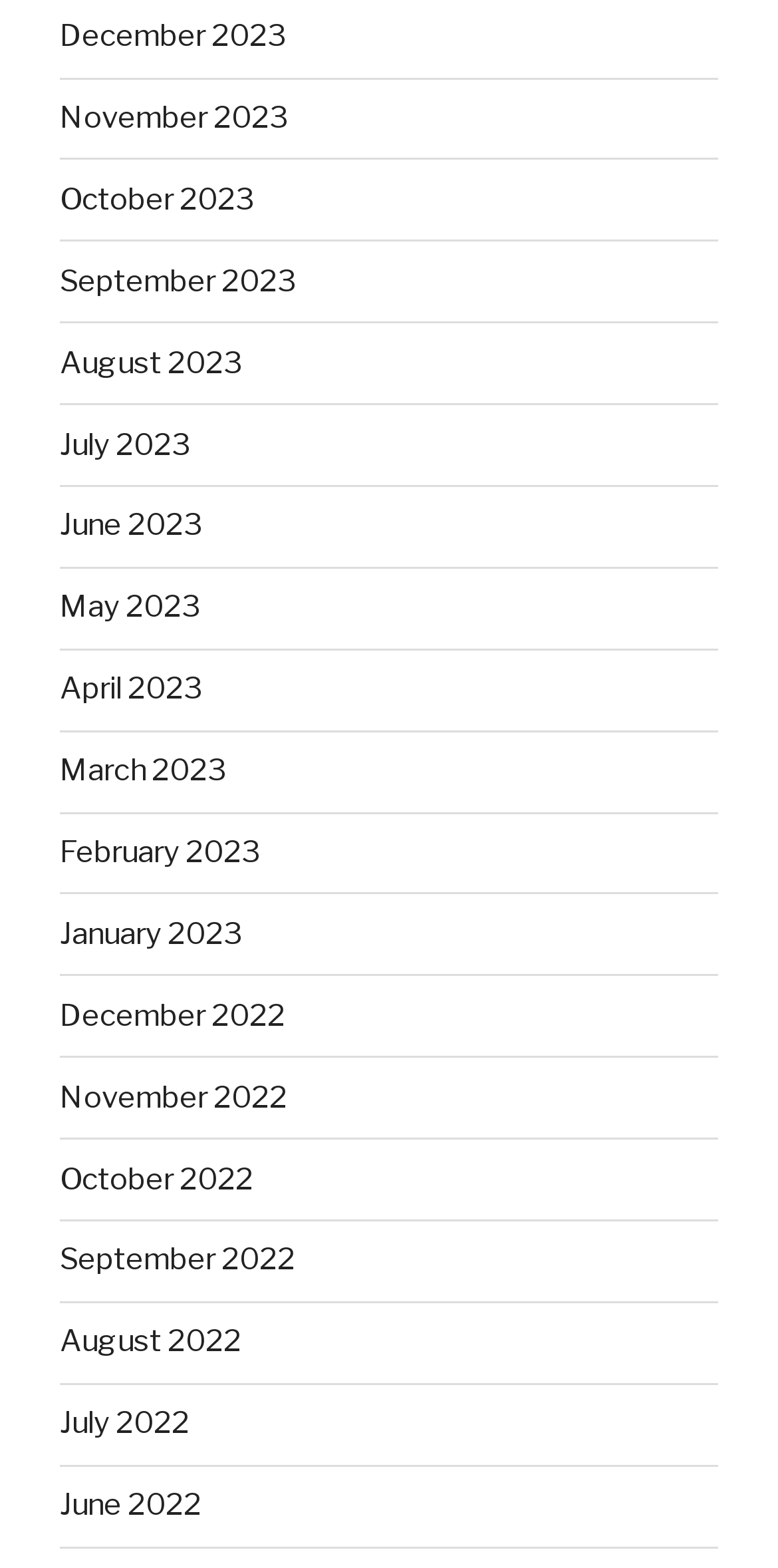Please identify the bounding box coordinates of the element I should click to complete this instruction: 'Click the Facebook link'. The coordinates should be given as four float numbers between 0 and 1, like this: [left, top, right, bottom].

None